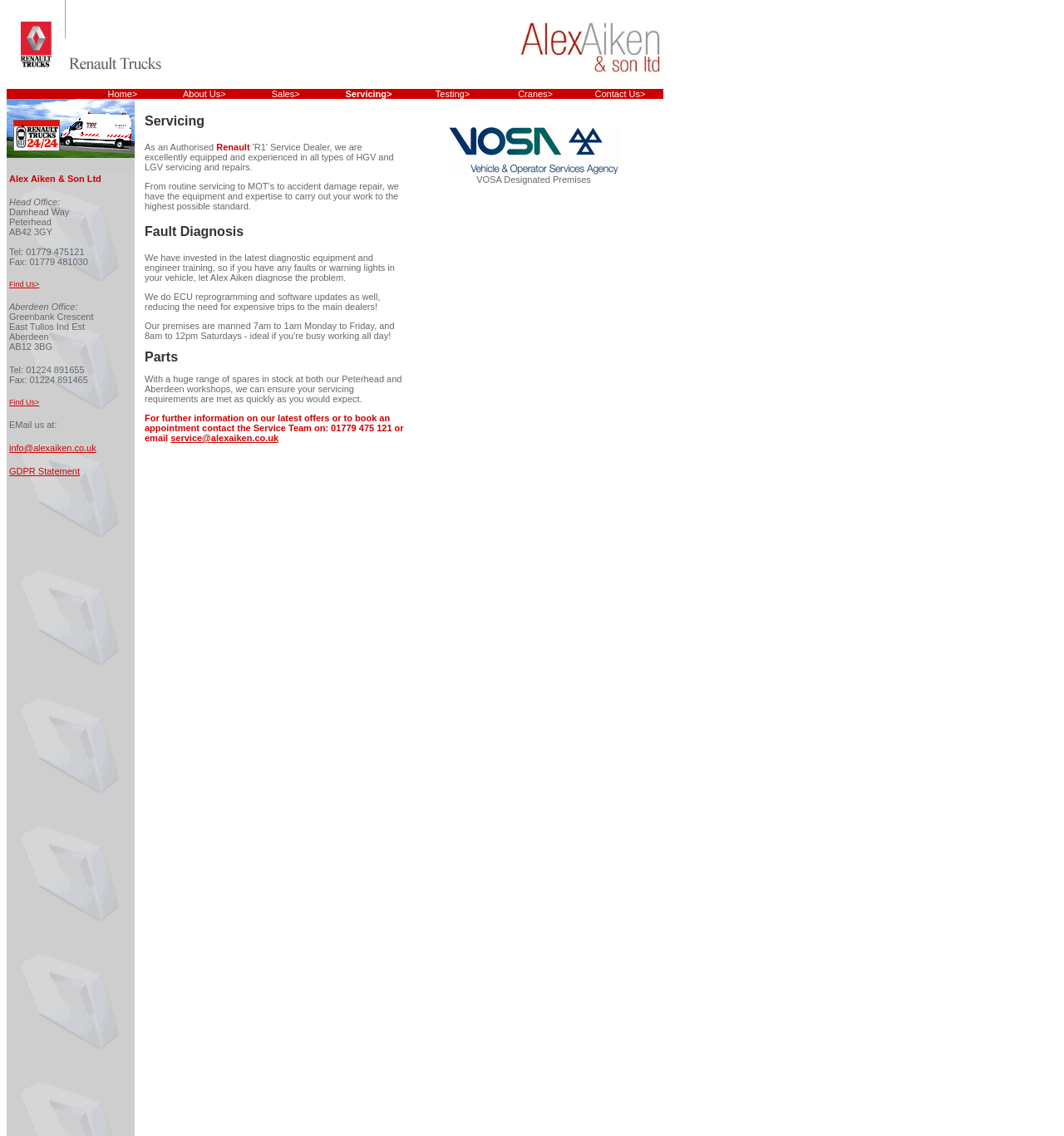Identify the bounding box for the given UI element using the description provided. Coordinates should be in the format (top-left x, top-left y, bottom-right x, bottom-right y) and must be between 0 and 1. Here is the description: Find Us>

[0.009, 0.242, 0.037, 0.255]